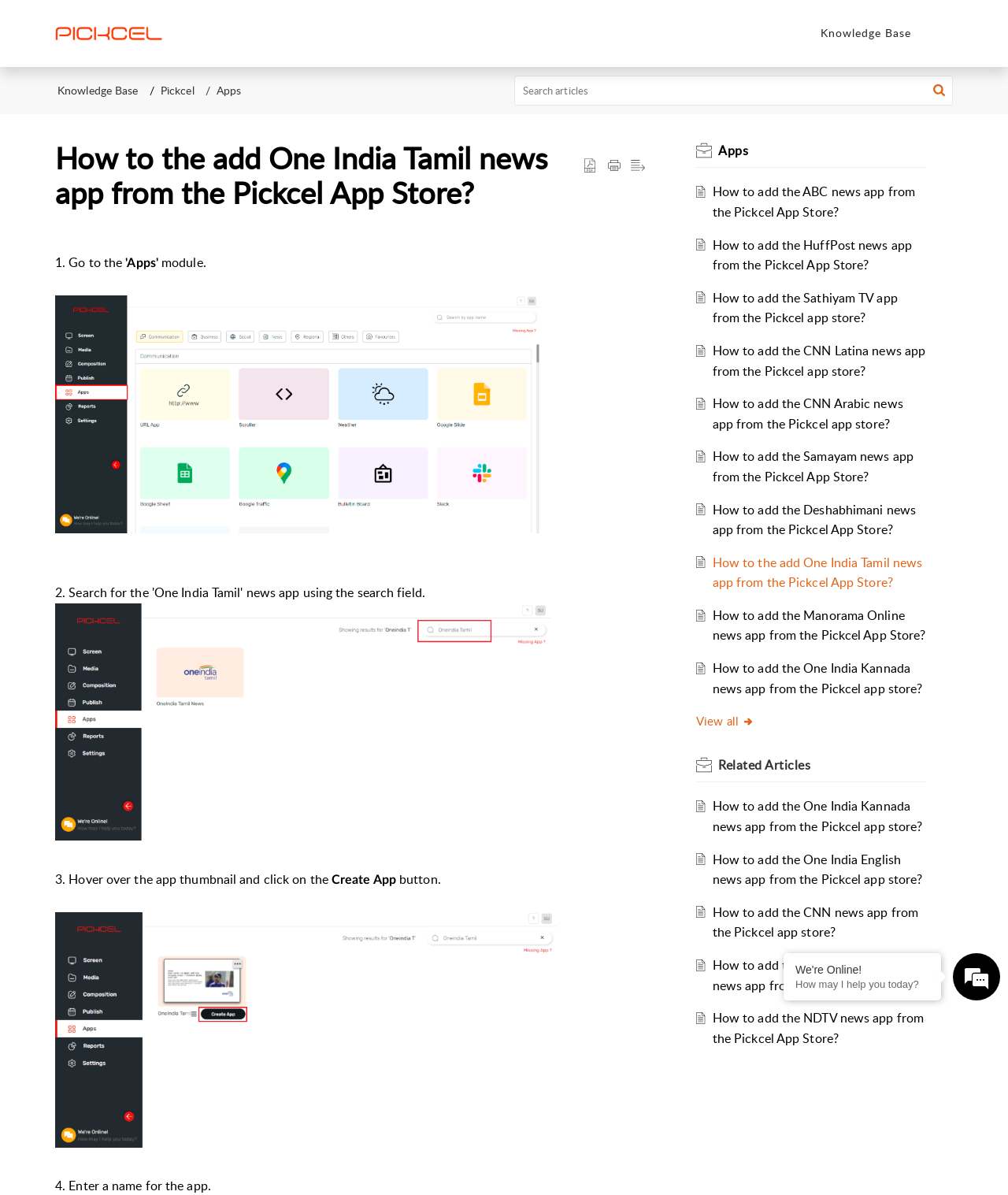Kindly determine the bounding box coordinates for the area that needs to be clicked to execute this instruction: "Click on the 'Create App' button".

[0.329, 0.731, 0.393, 0.741]